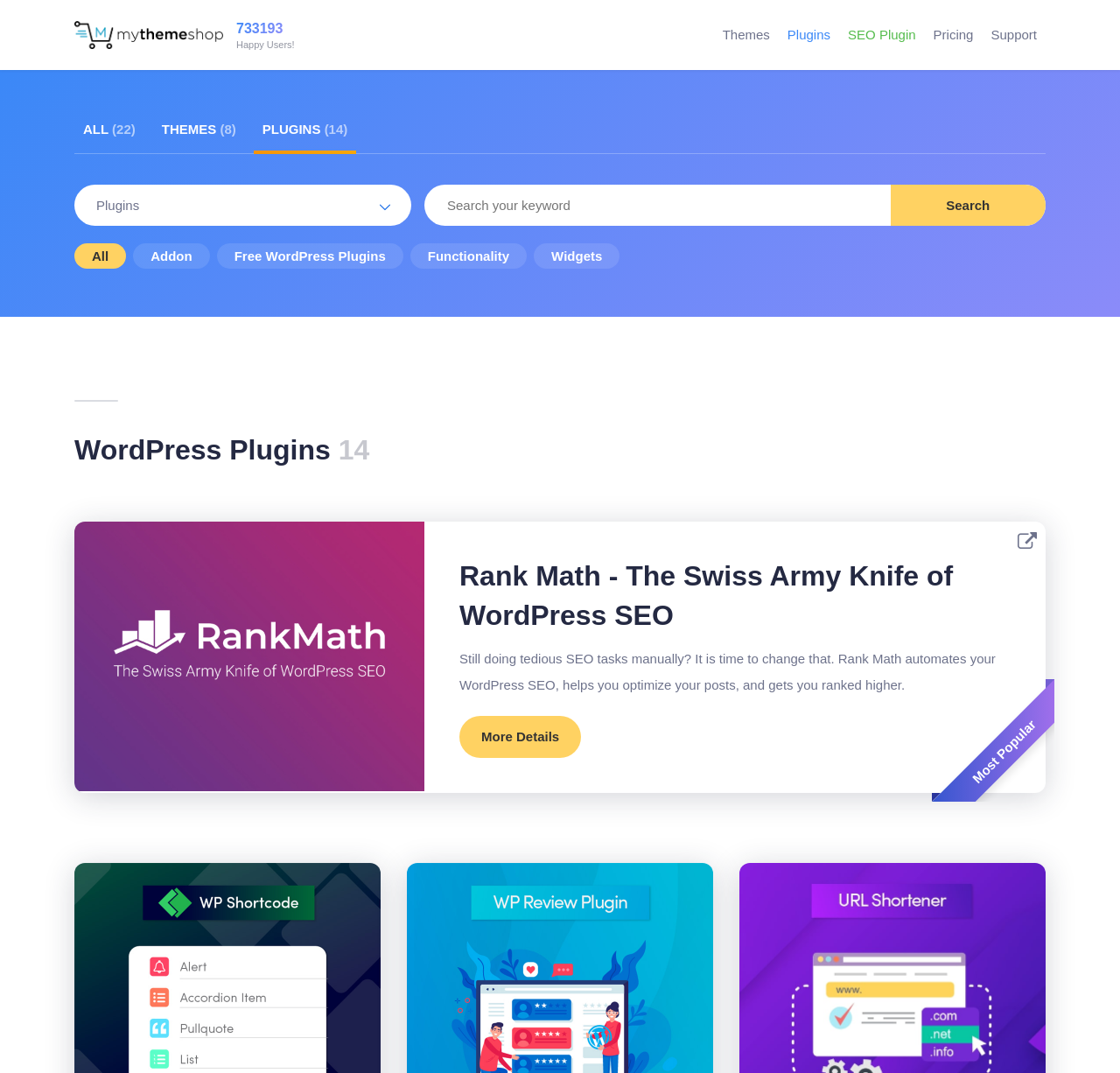Determine the bounding box coordinates of the element that should be clicked to execute the following command: "Explore SEO Plugin".

[0.757, 0.0, 0.818, 0.065]